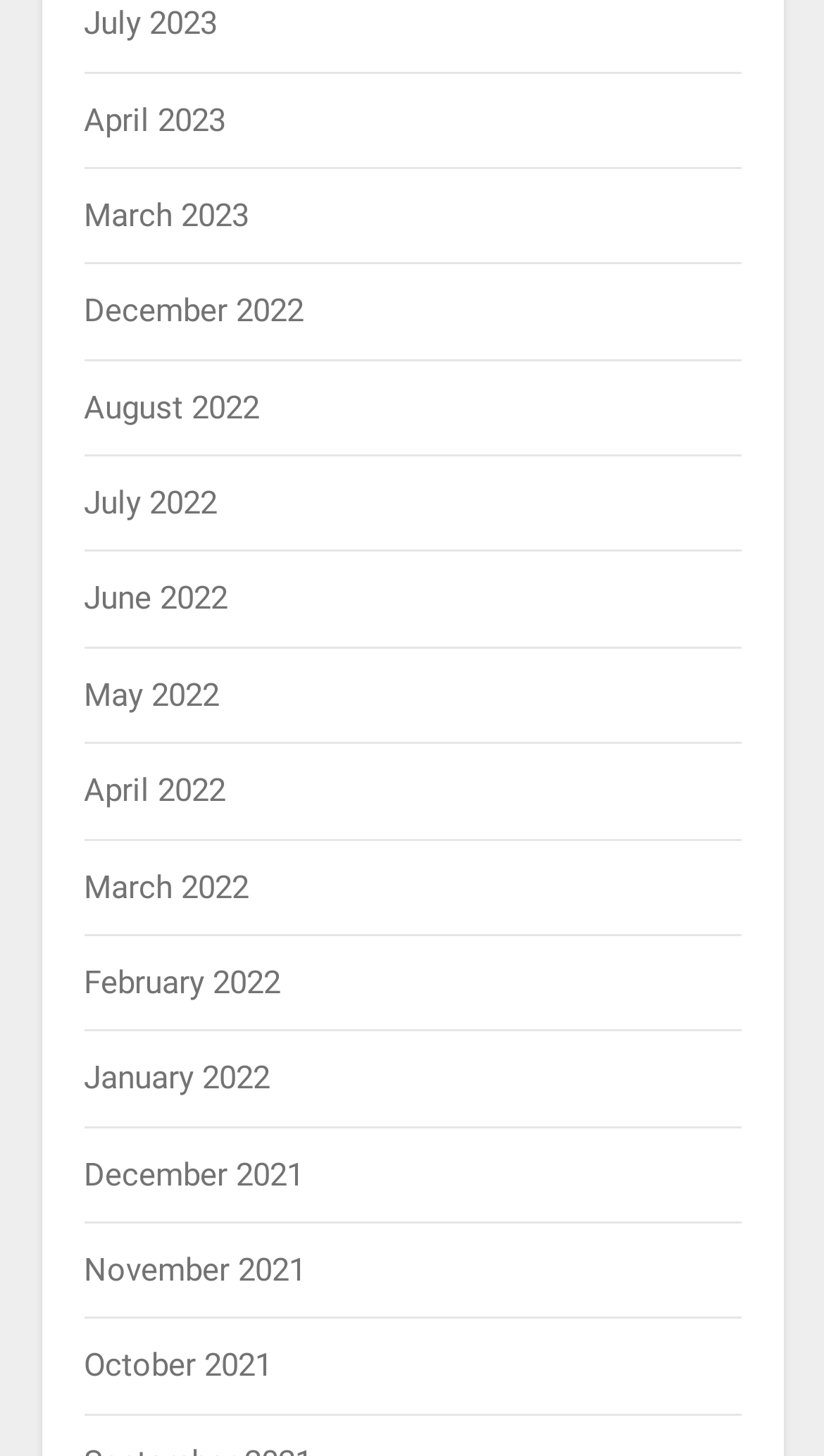How many months are listed?
Please use the image to provide a one-word or short phrase answer.

12